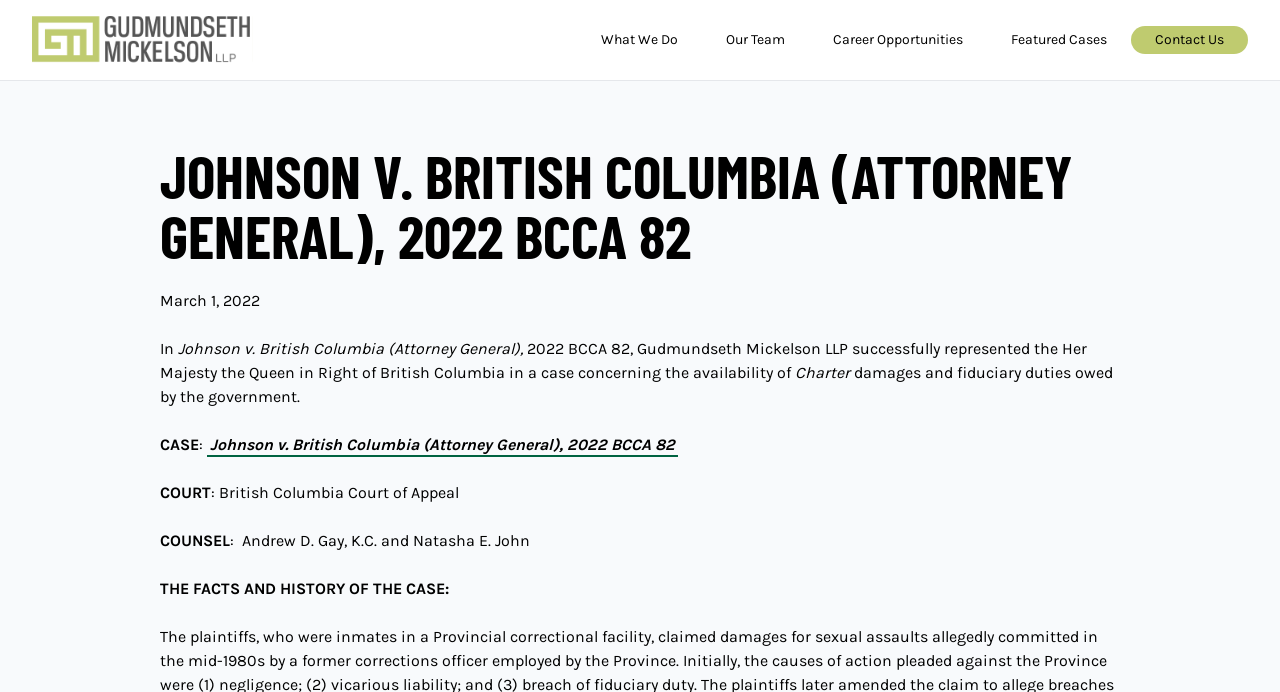Using the given description, provide the bounding box coordinates formatted as (top-left x, top-left y, bottom-right x, bottom-right y), with all values being floating point numbers between 0 and 1. Description: Our Team

[0.567, 0.045, 0.613, 0.069]